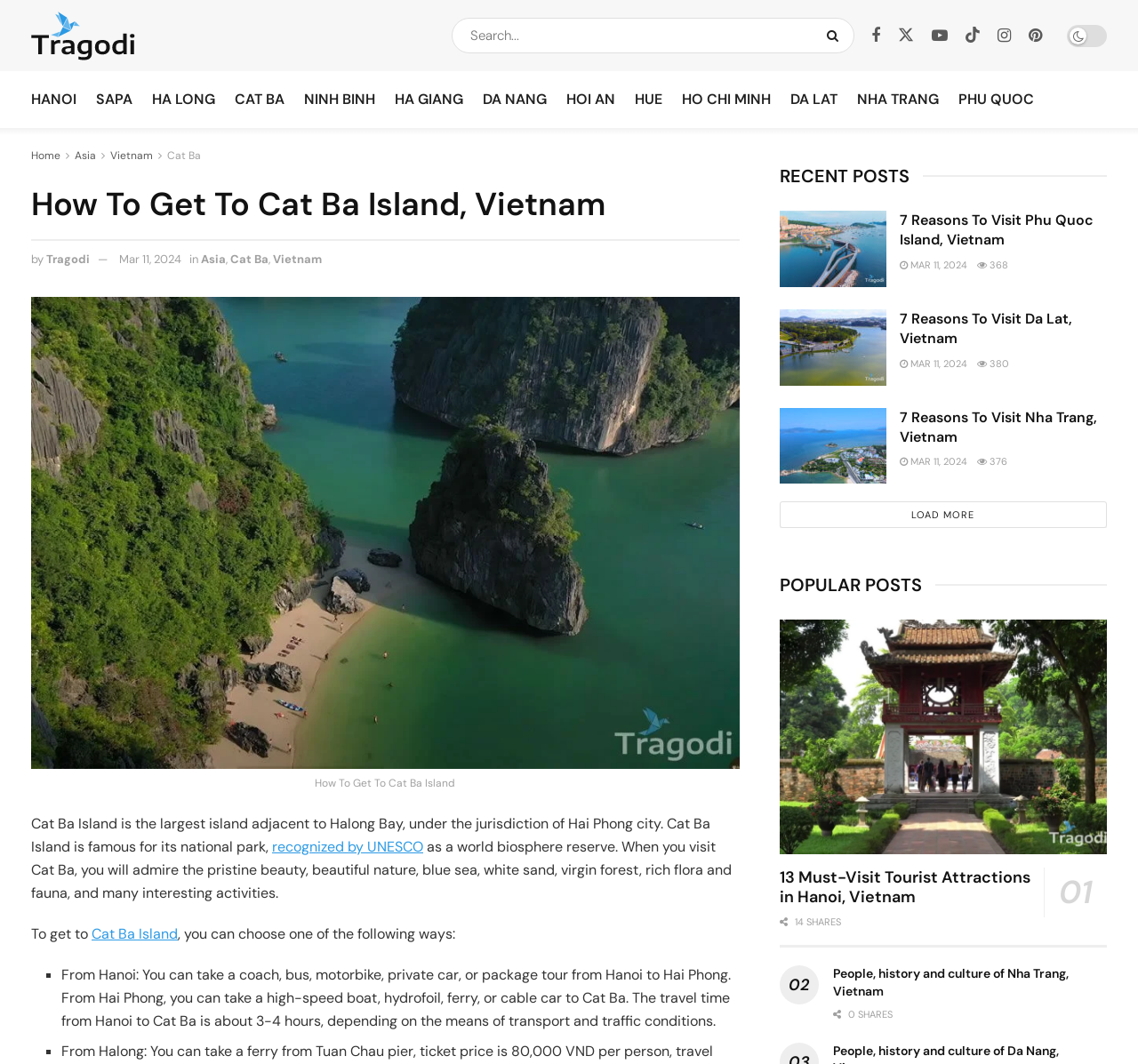Locate the bounding box coordinates of the element that should be clicked to fulfill the instruction: "Click on HANOI".

[0.027, 0.067, 0.067, 0.12]